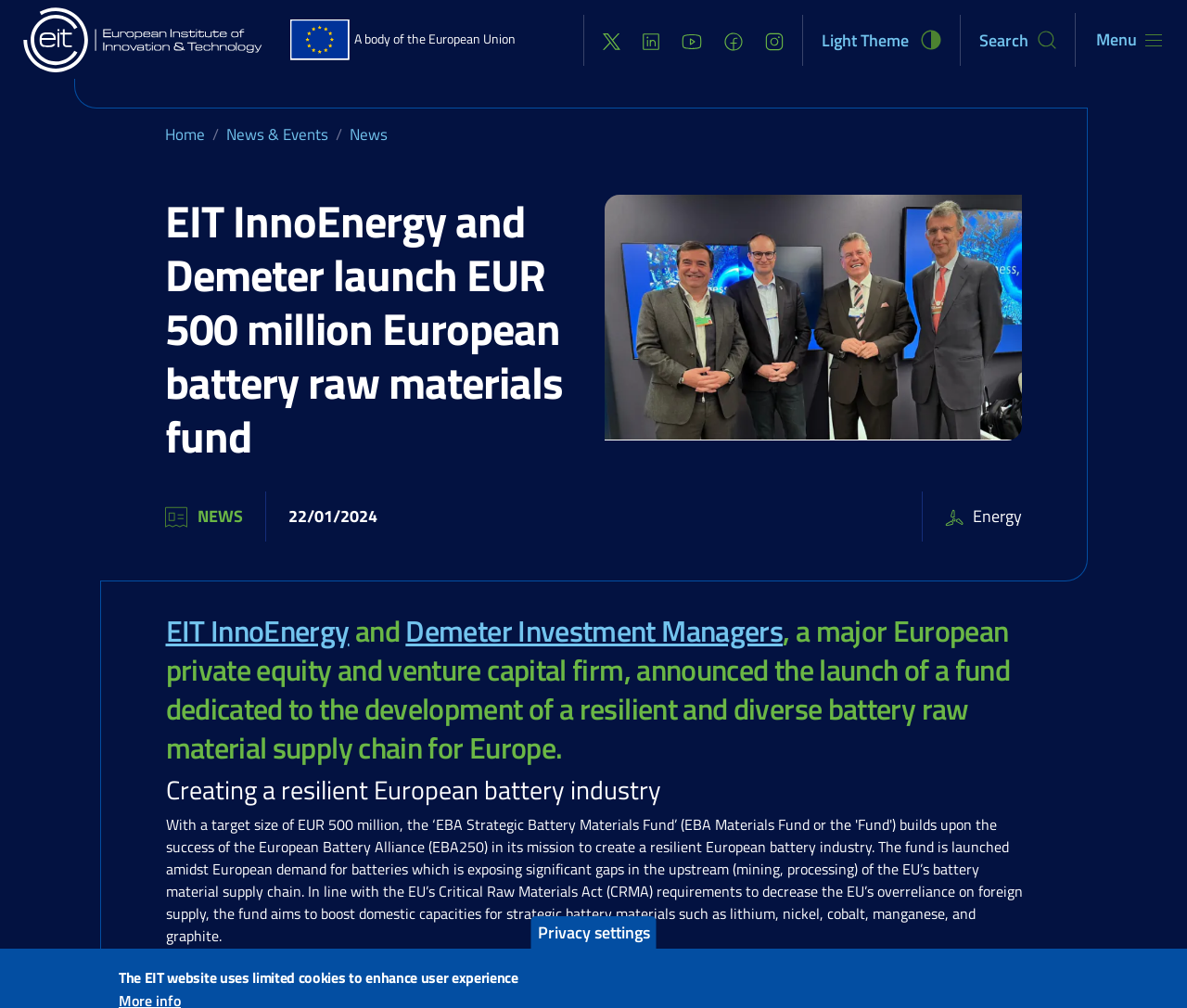Kindly respond to the following question with a single word or a brief phrase: 
How many images are in the news article section?

2